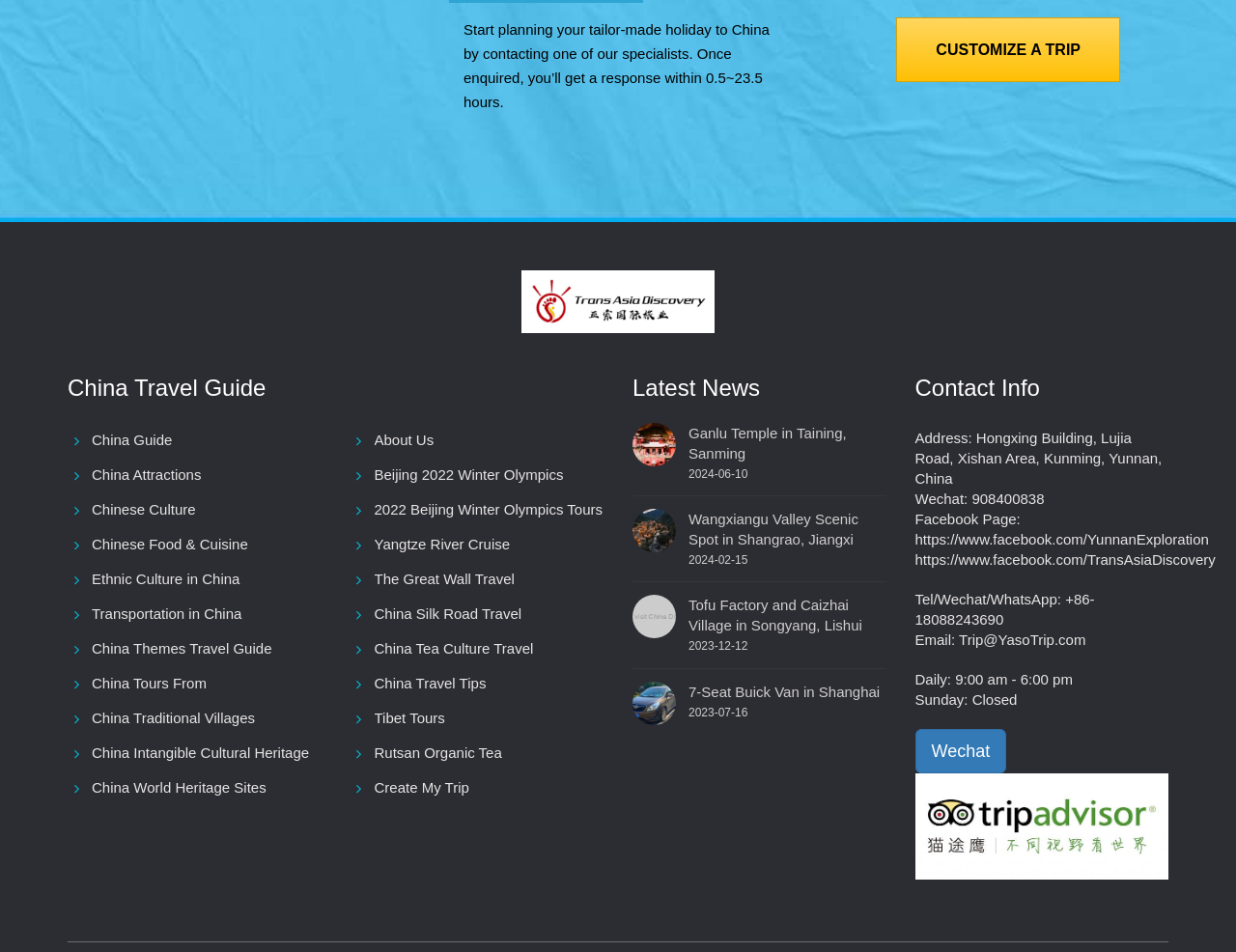Give a succinct answer to this question in a single word or phrase: 
What type of content is displayed under the 'Latest News' heading?

News articles